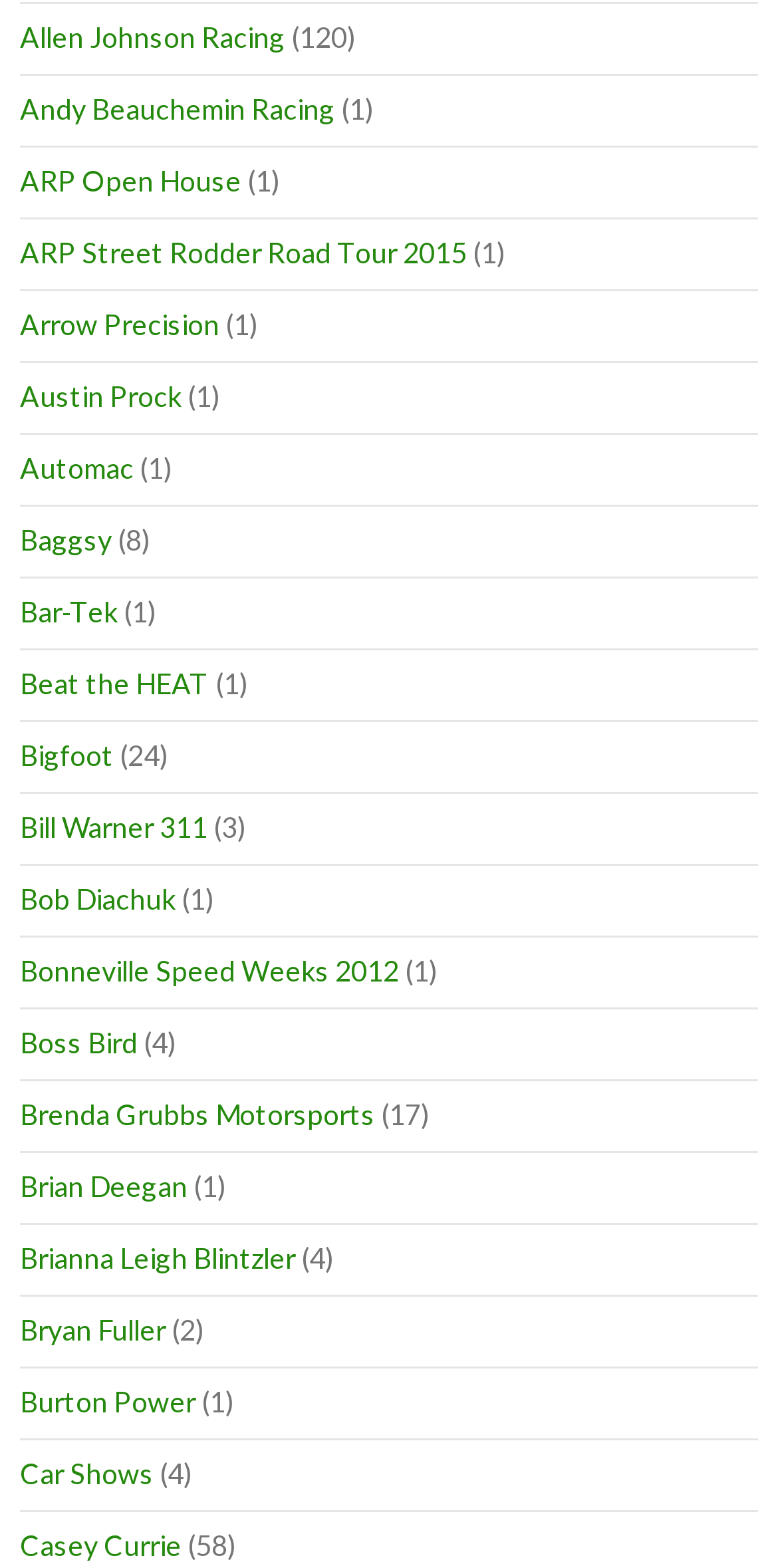Please provide the bounding box coordinates for the UI element as described: "Bill Warner 311". The coordinates must be four floats between 0 and 1, represented as [left, top, right, bottom].

[0.026, 0.517, 0.267, 0.539]